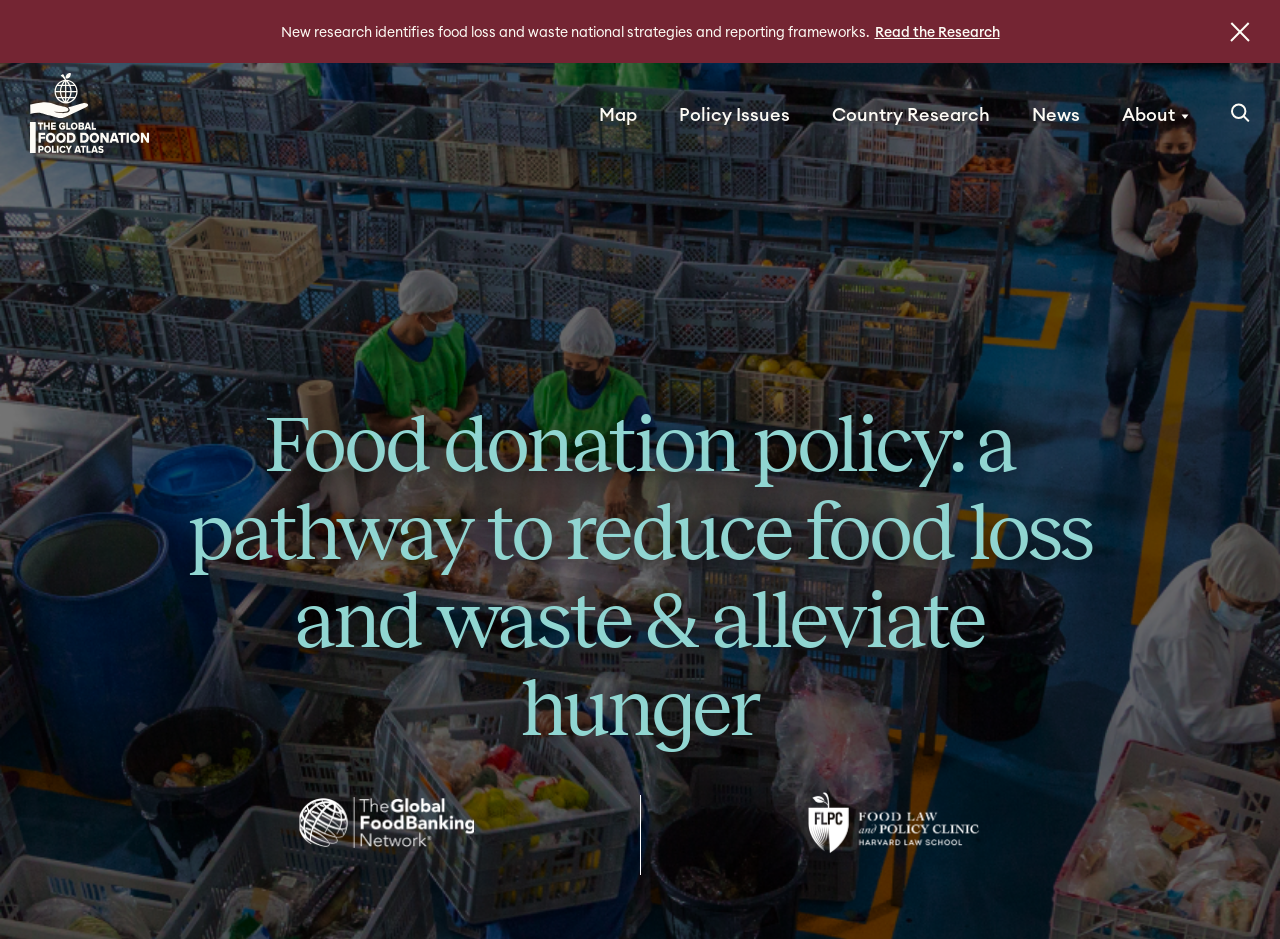Locate the bounding box coordinates of the element I should click to achieve the following instruction: "Search".

[0.962, 0.114, 0.977, 0.134]